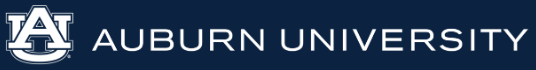Generate a detailed caption that encompasses all aspects of the image.

The image prominently features the Auburn University logo, characterized by a bold "AU" in a striking white font, set against a deep navy blue background. Below the emblem, the words "AUBURN UNIVERSITY" are displayed in a clean, modern typeface, enhancing the institution's identity. This logo symbolizes not only the university’s commitment to academic excellence but also its vibrant community, embodying its mission to foster educational growth and cultural integration among students. The visual design emphasizes a professional and inviting atmosphere, reflecting Auburn University’s role as a leading educational establishment dedicated to enriching student experiences.